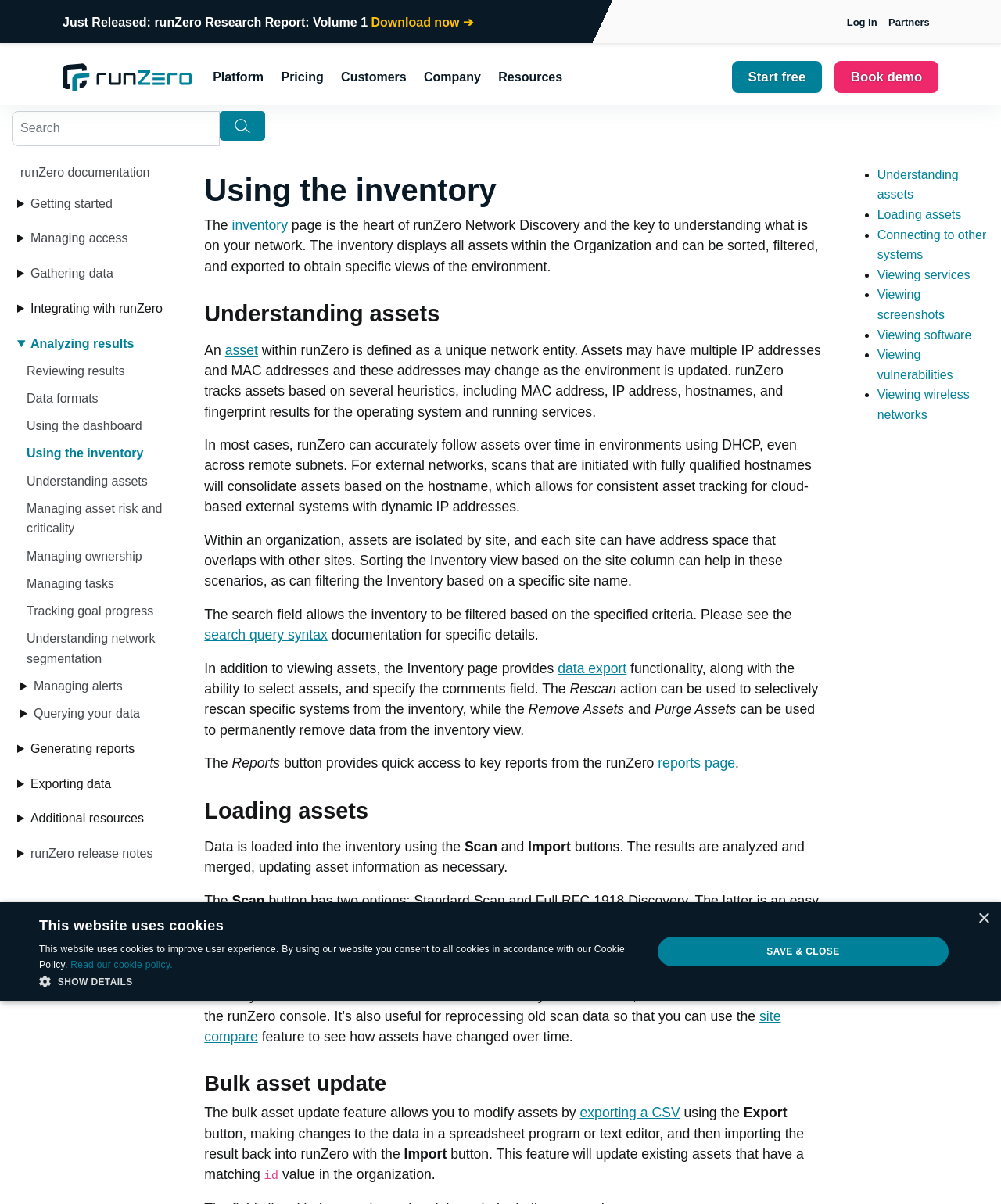Please predict the bounding box coordinates (top-left x, top-left y, bottom-right x, bottom-right y) for the UI element in the screenshot that fits the description: runZero release notes

[0.03, 0.701, 0.153, 0.717]